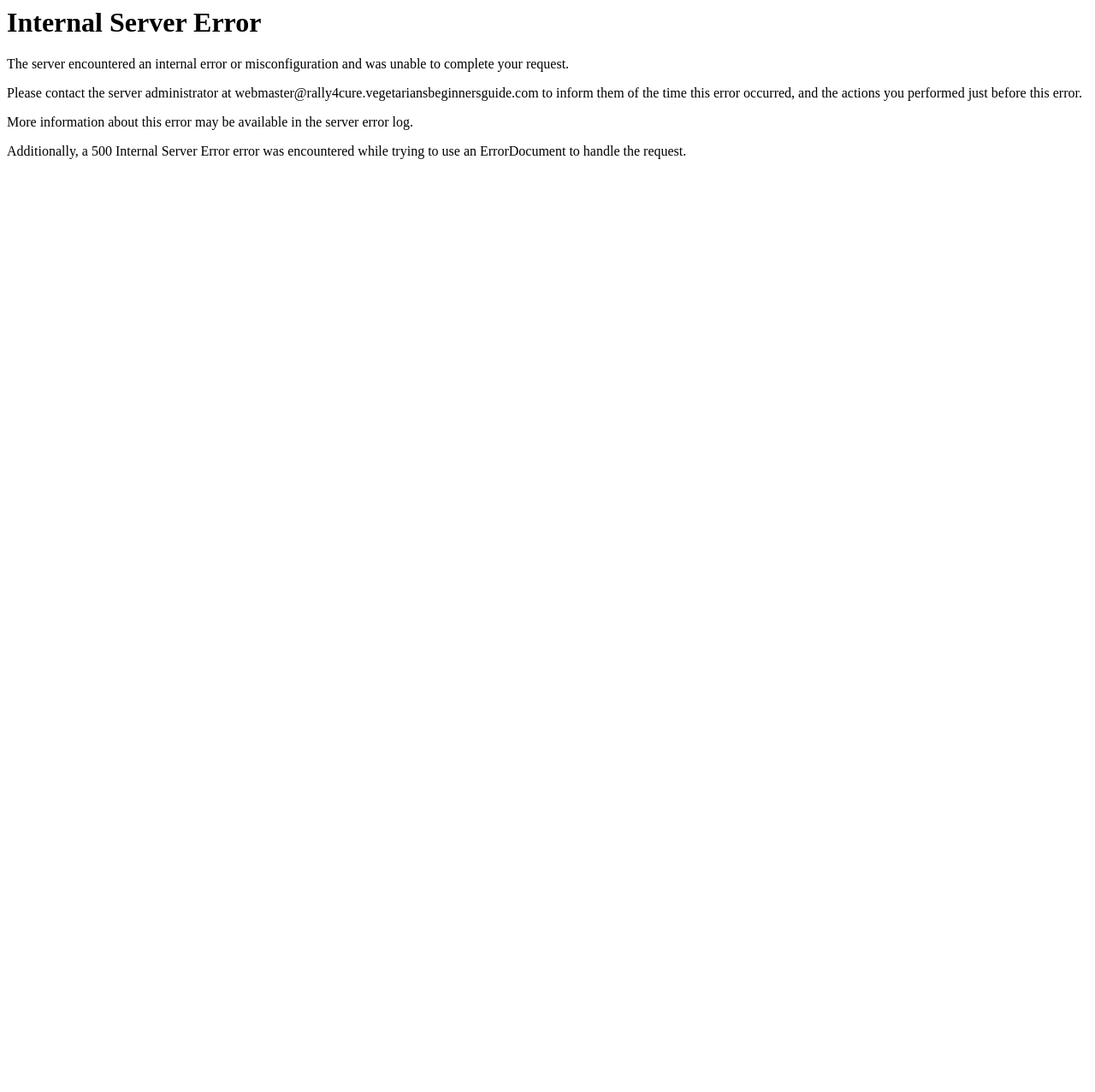Can you find and provide the main heading text of this webpage?

Internal Server Error